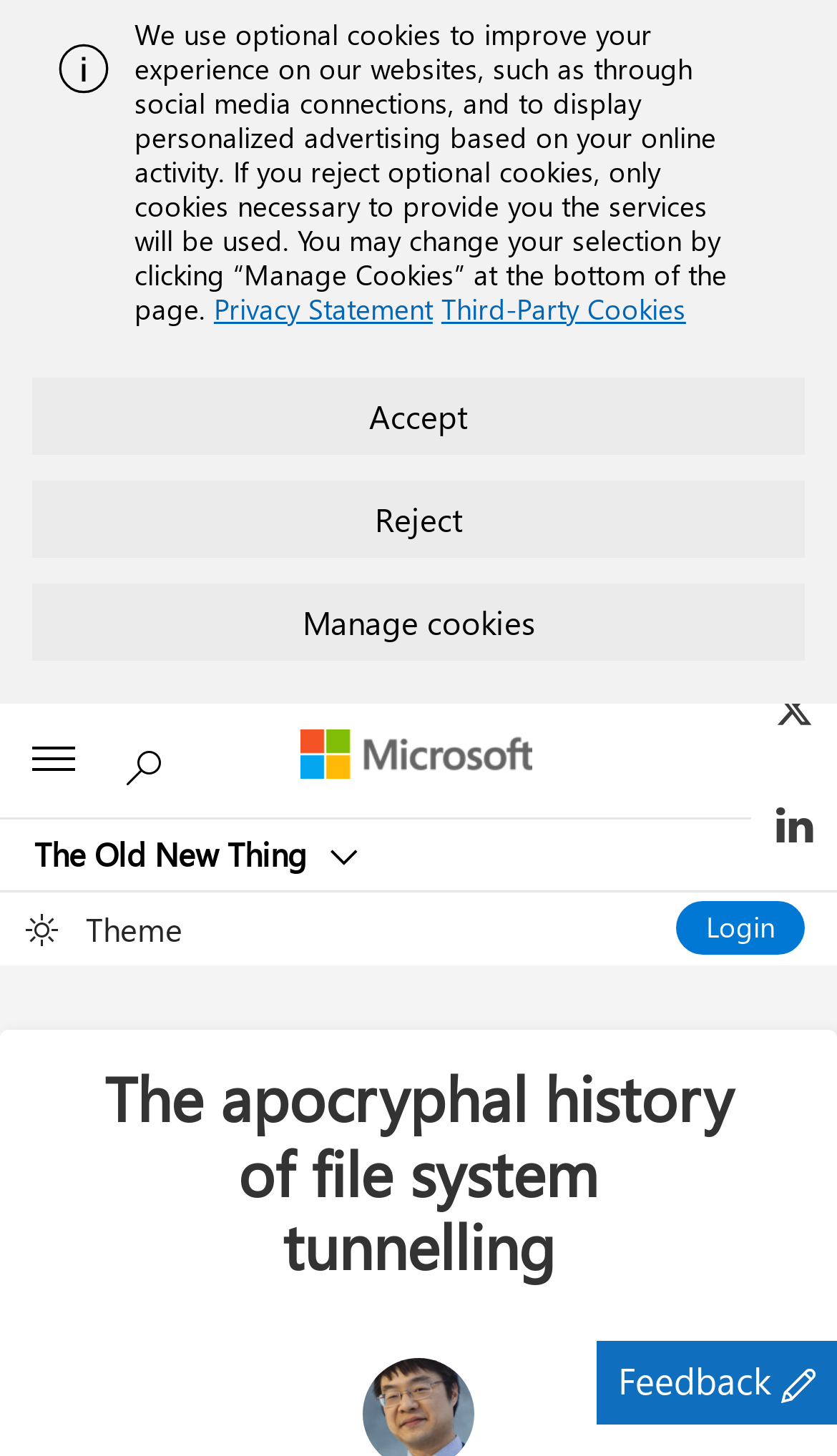How many buttons are there in the cookie management section?
Answer the question with a thorough and detailed explanation.

I counted the number of buttons in the cookie management section at the top of the page, which are 'Accept', 'Reject', and 'Manage cookies', so there are 3 buttons in total.